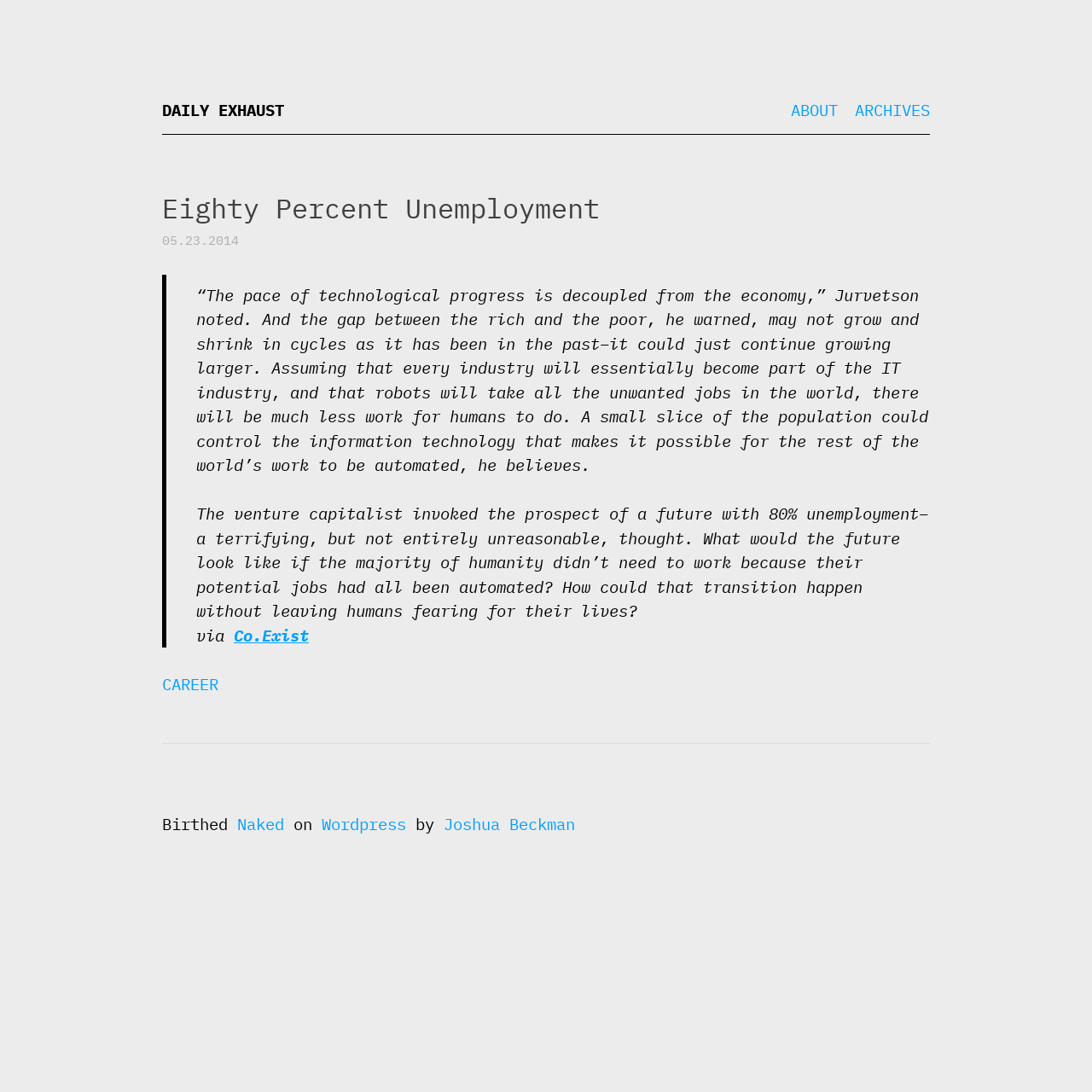Provide a comprehensive description of the webpage.

The webpage is titled "Daily Exhaust – Eighty Percent Unemployment" and features a prominent heading "DAILY EXHAUST" at the top left corner. Below this heading, there are three links: "ABOUT", "ARCHIVES", and the title "DAILY EXHAUST" which is also a link.

The main content of the page is an article with a heading "Eighty Percent Unemployment" located below the title links. The article starts with a date "05.23.2014" and then presents a blockquote with two paragraphs of text. The text discusses the potential consequences of technological progress, including the possibility of 80% unemployment, and how it could lead to a significant shift in the workforce.

Below the blockquote, there is a link "CAREER" located at the bottom left corner of the main content area.

At the very bottom of the page, there is a footer section with text "Birthed" followed by links to "Naked" and "Wordpress", and then text "by" followed by a link to "Joshua Beckman".